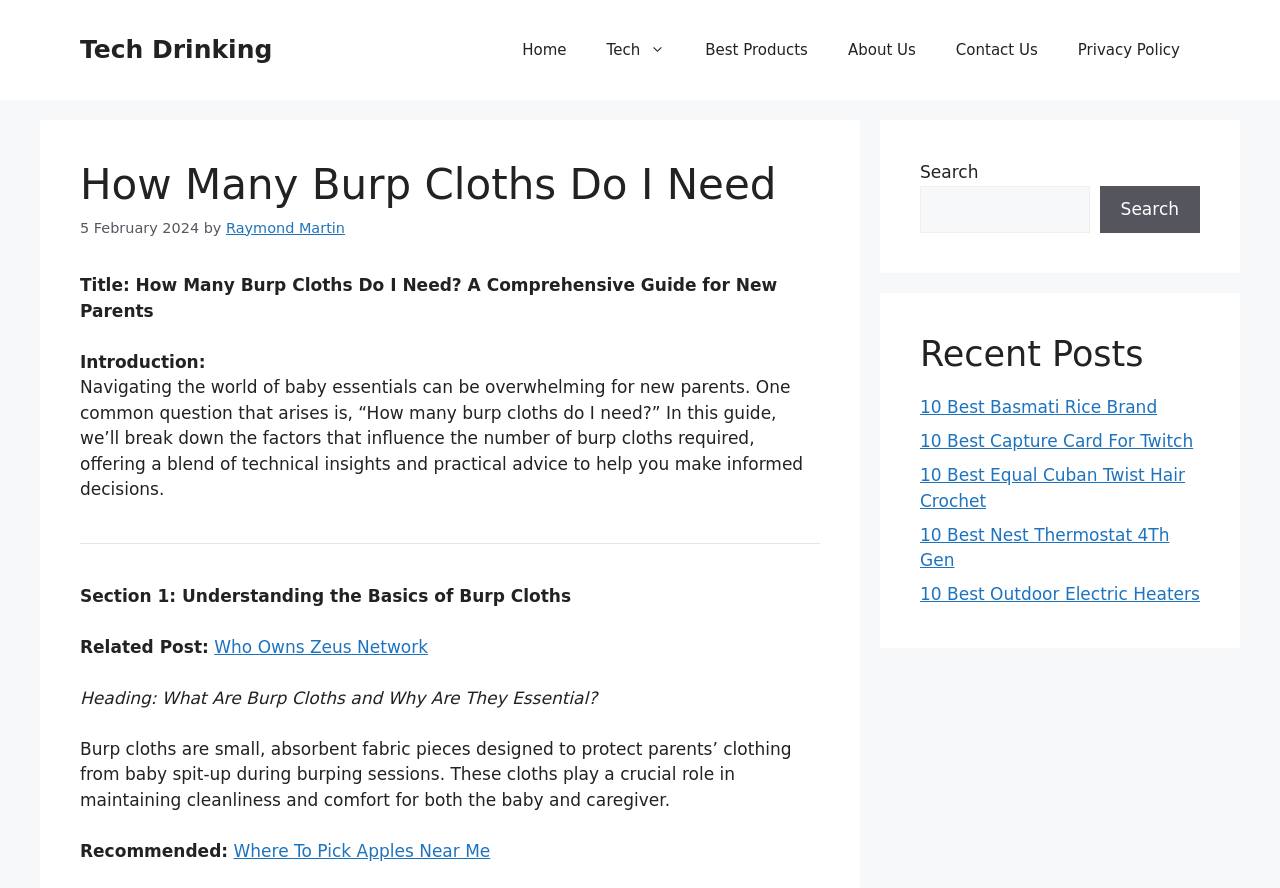Please locate the bounding box coordinates of the element that needs to be clicked to achieve the following instruction: "Read the article about Microsoft's public preview of Copilot for Security". The coordinates should be four float numbers between 0 and 1, i.e., [left, top, right, bottom].

None